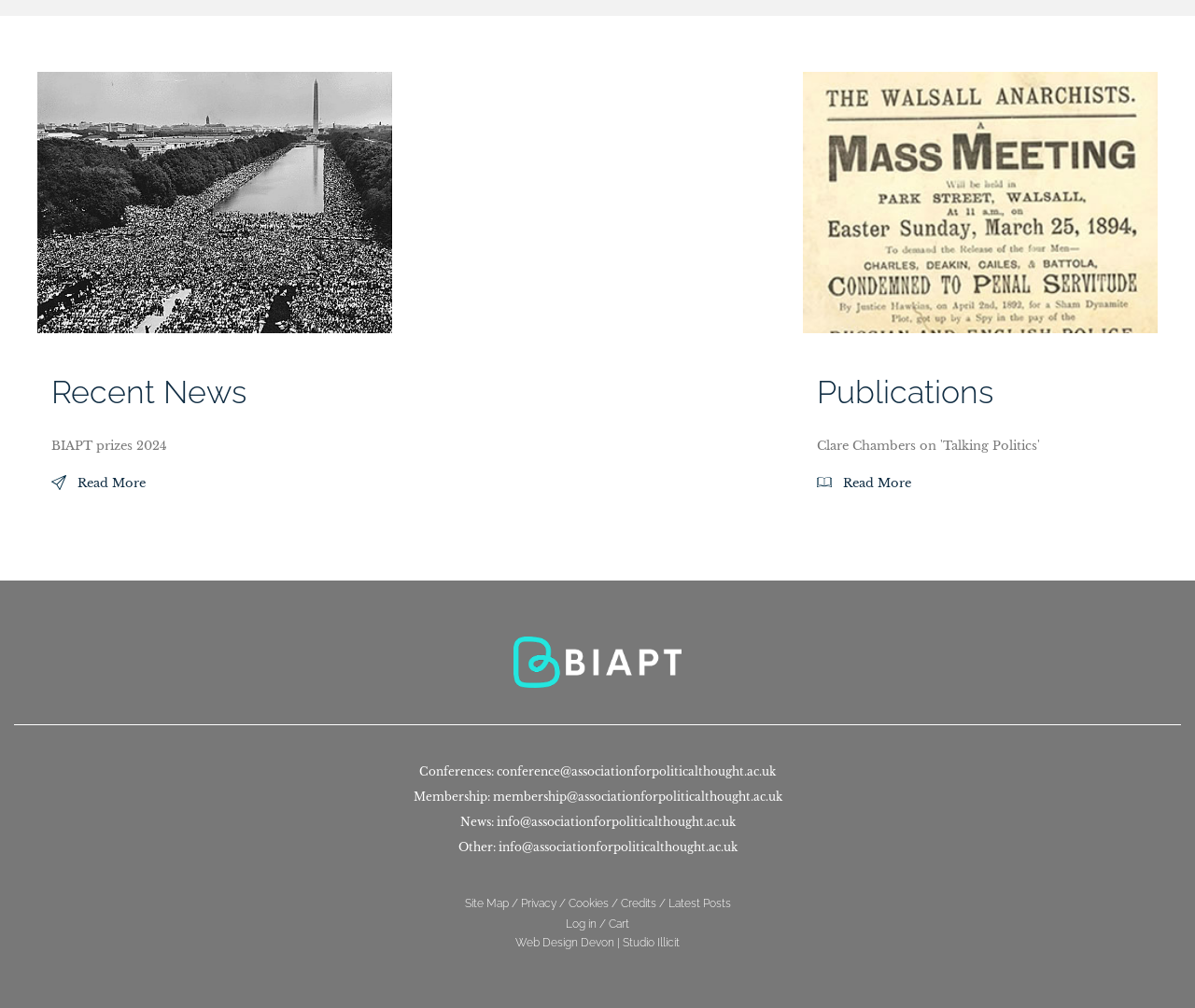Please specify the bounding box coordinates of the element that should be clicked to execute the given instruction: 'Explore publications'. Ensure the coordinates are four float numbers between 0 and 1, expressed as [left, top, right, bottom].

[0.684, 0.37, 0.831, 0.407]